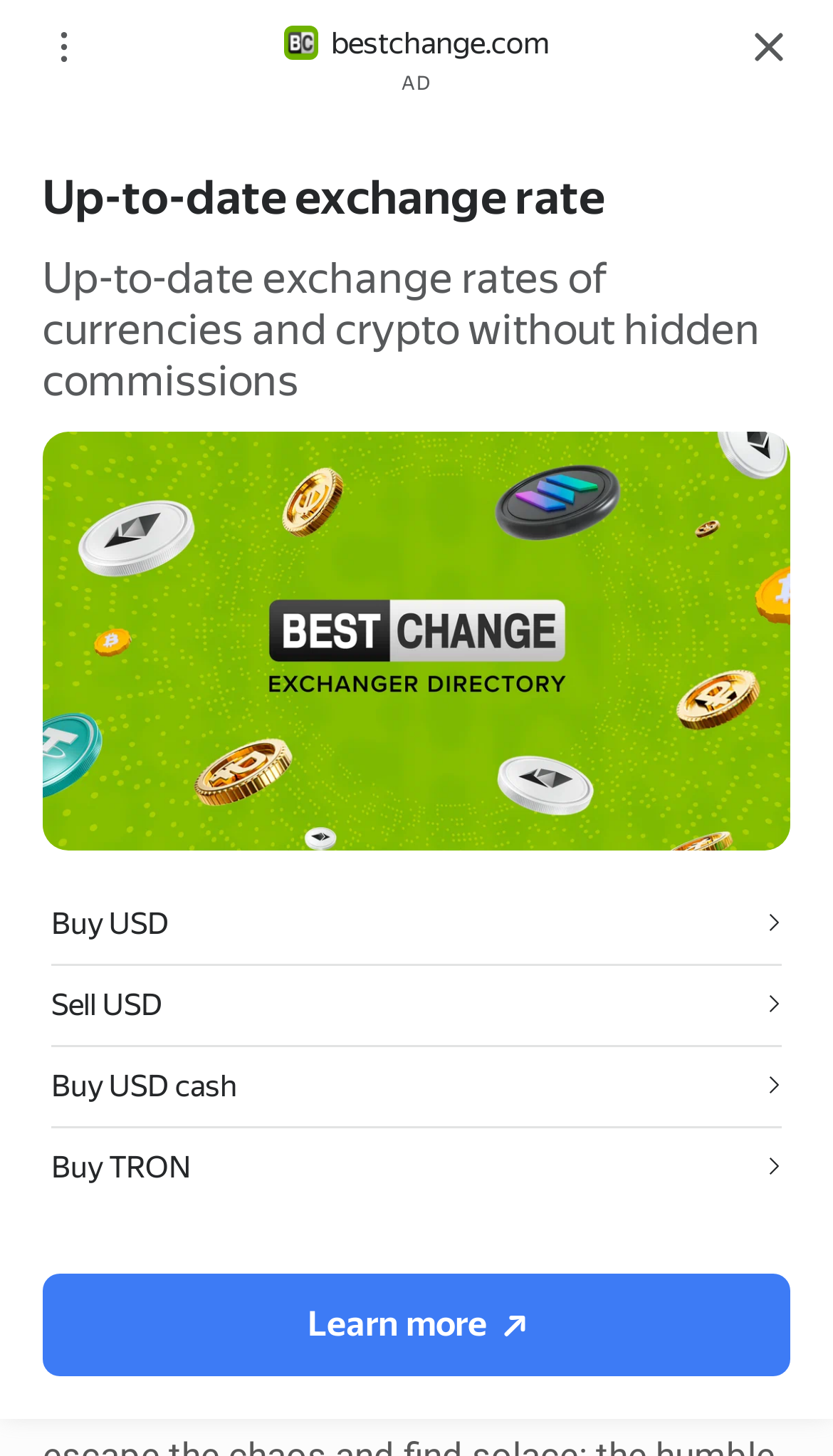Find and provide the bounding box coordinates for the UI element described with: "Buy USD cash.l52c68a5d:hover path{fill: undefined}".

[0.062, 0.72, 0.938, 0.775]